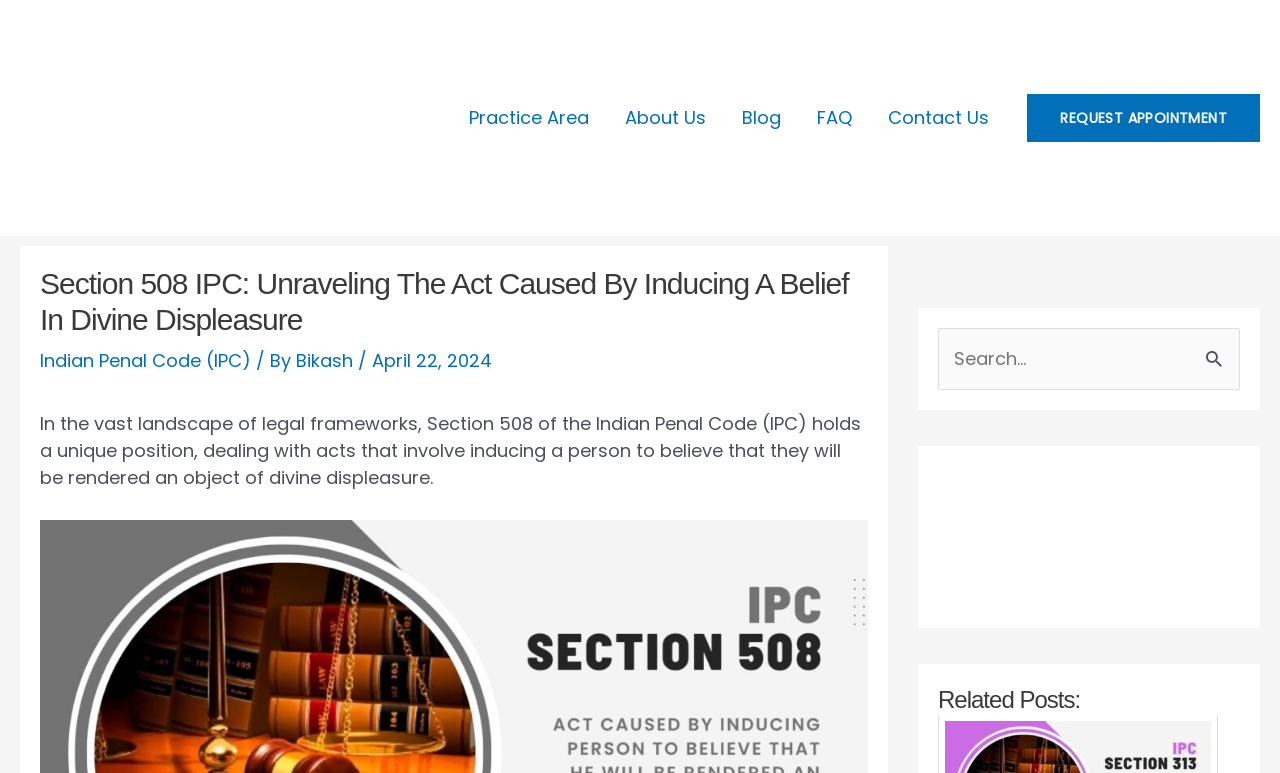Please find the bounding box coordinates of the clickable region needed to complete the following instruction: "Read the 'Related Posts'". The bounding box coordinates must consist of four float numbers between 0 and 1, i.e., [left, top, right, bottom].

[0.733, 0.885, 0.969, 0.925]